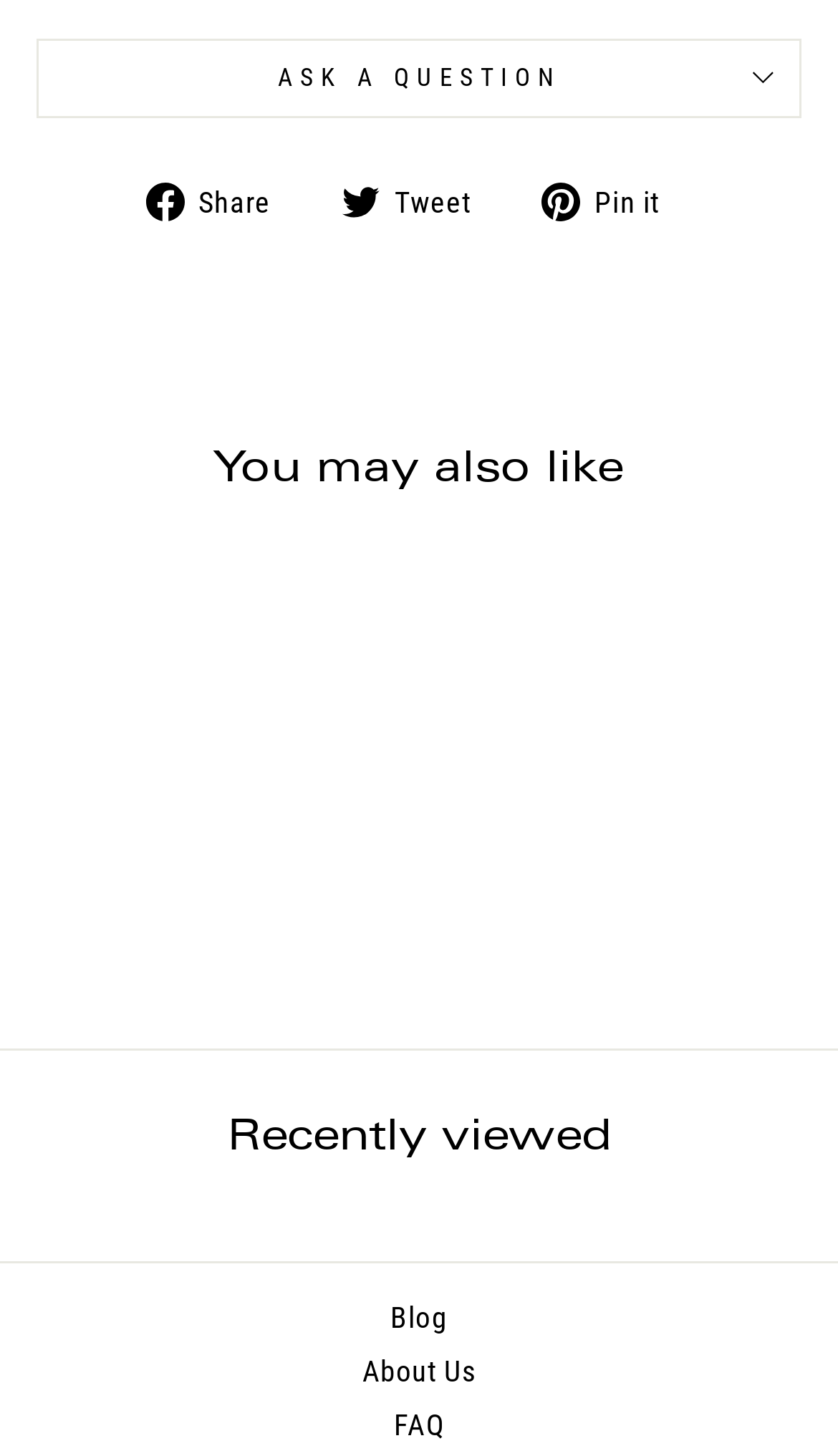What is the orientation of the separator element?
Answer the question with a thorough and detailed explanation.

The separator element has an orientation of horizontal, which means it is a horizontal line separating different sections of the webpage.